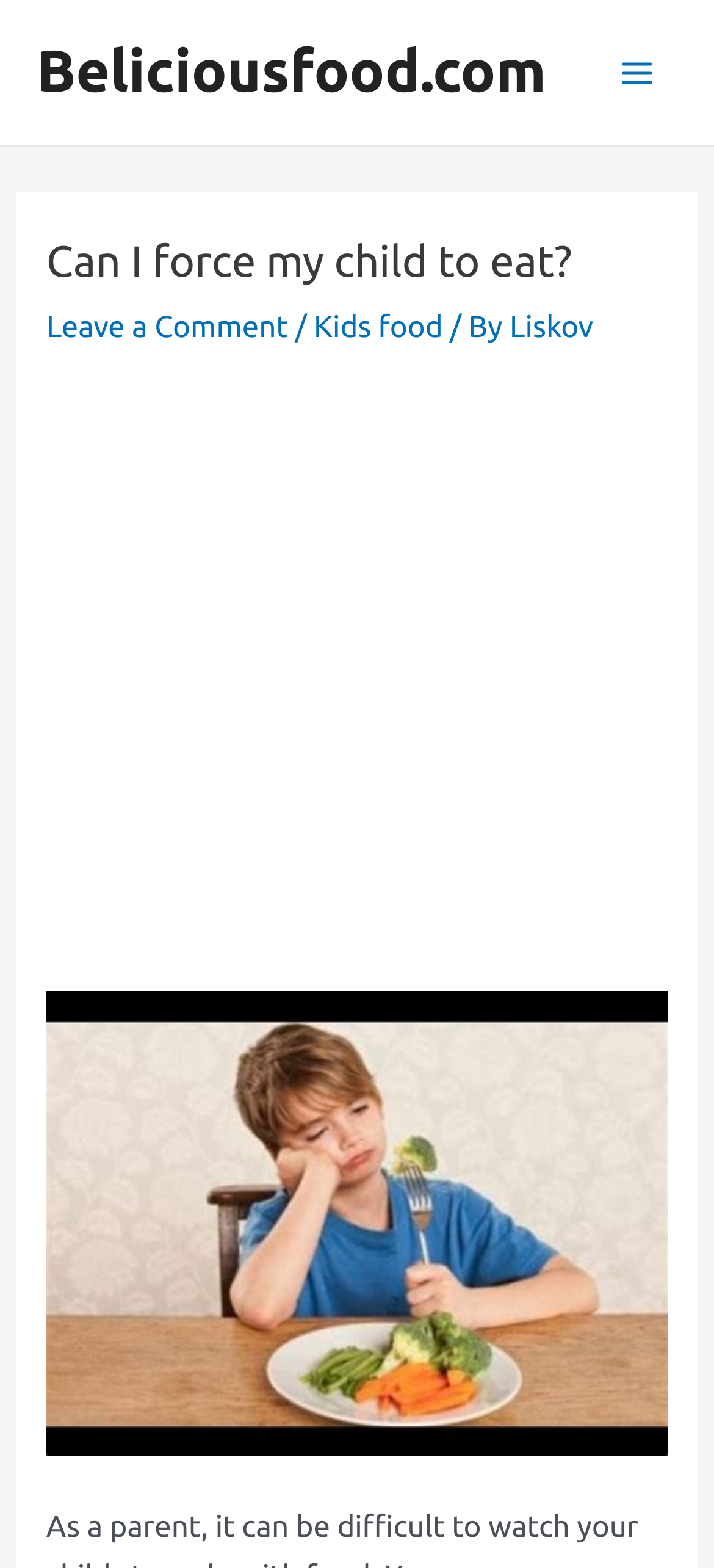Please examine the image and answer the question with a detailed explanation:
What is the category of the article?

By analyzing the webpage structure, I found a header section that contains a link 'Kids food' which is categorized under 'Leave a Comment' and 'By Liskov', indicating that the article belongs to the 'Kids food' category.